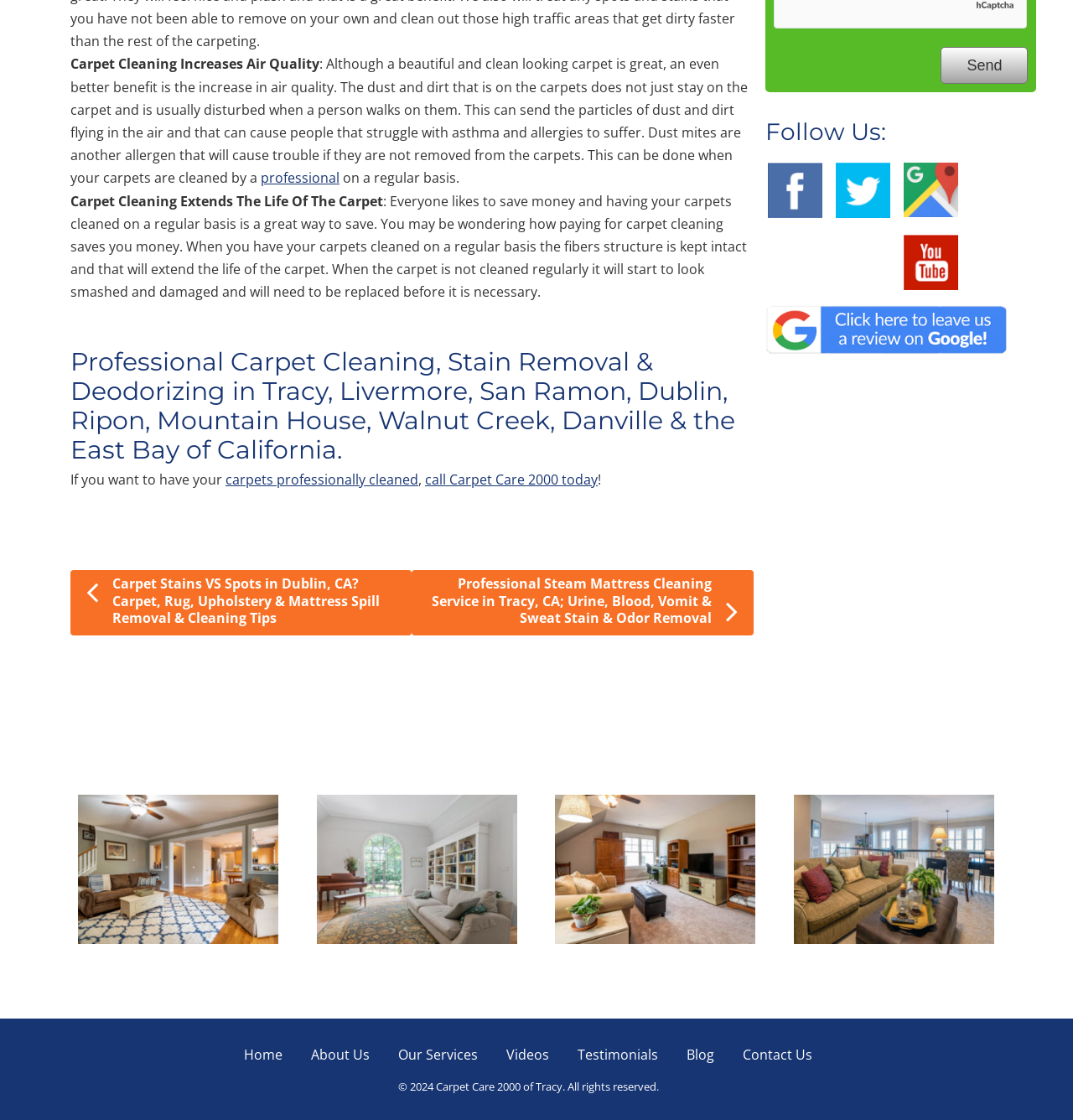Determine the bounding box coordinates of the clickable element to achieve the following action: 'Get a quote for carpet cleaning by calling Carpet Care 2000 today'. Provide the coordinates as four float values between 0 and 1, formatted as [left, top, right, bottom].

[0.396, 0.42, 0.557, 0.436]